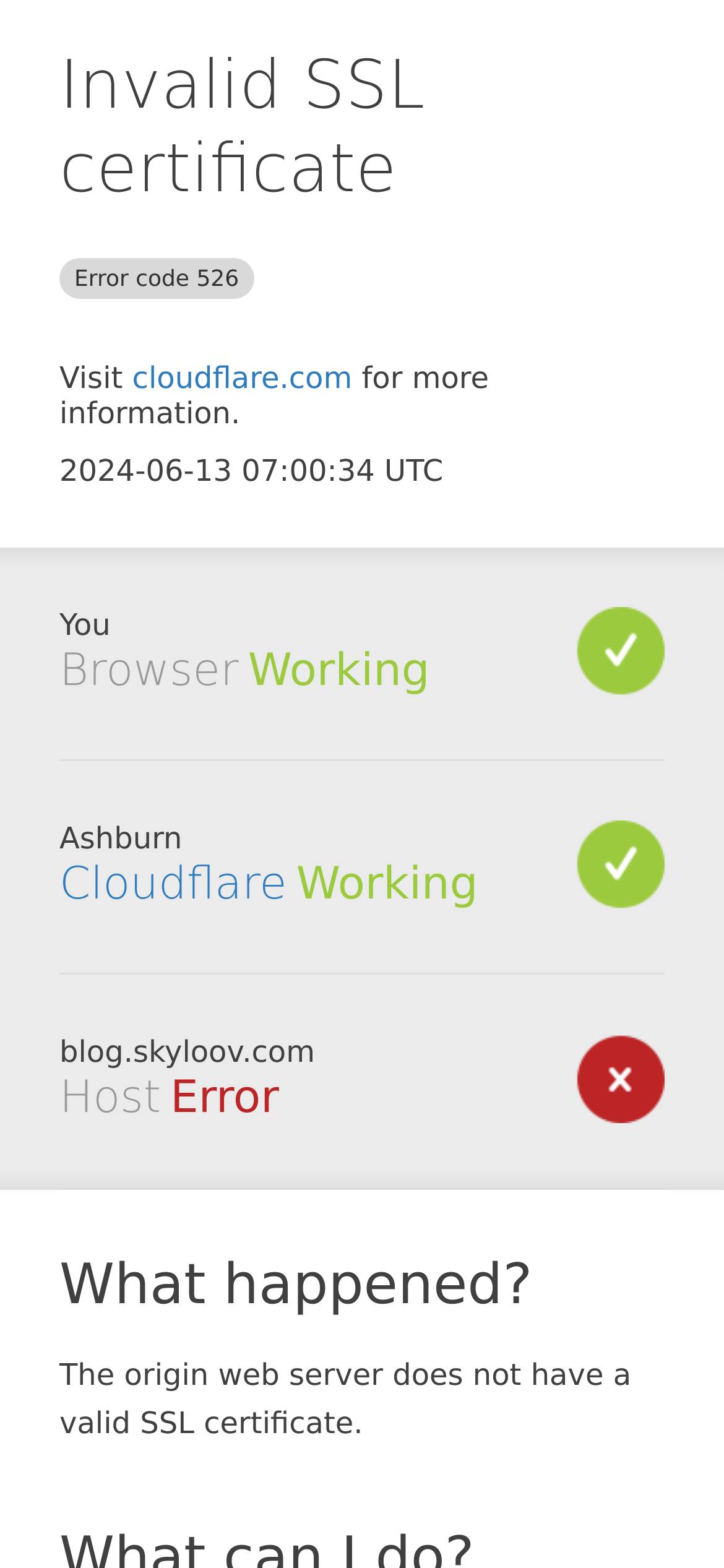Give a short answer using one word or phrase for the question:
What is the current date and time?

2024-06-13 07:00:34 UTC